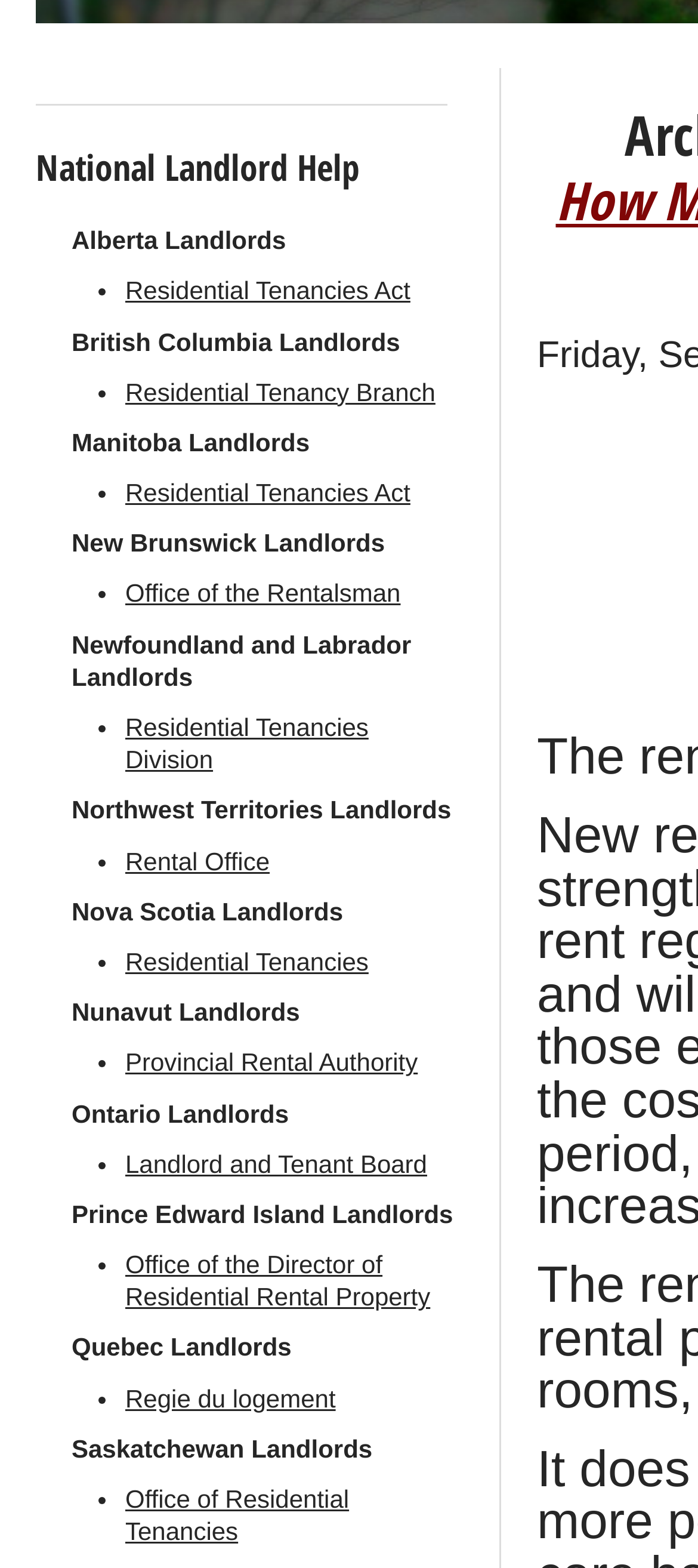Determine the bounding box coordinates for the HTML element described here: "Profiles in Mentoring".

None